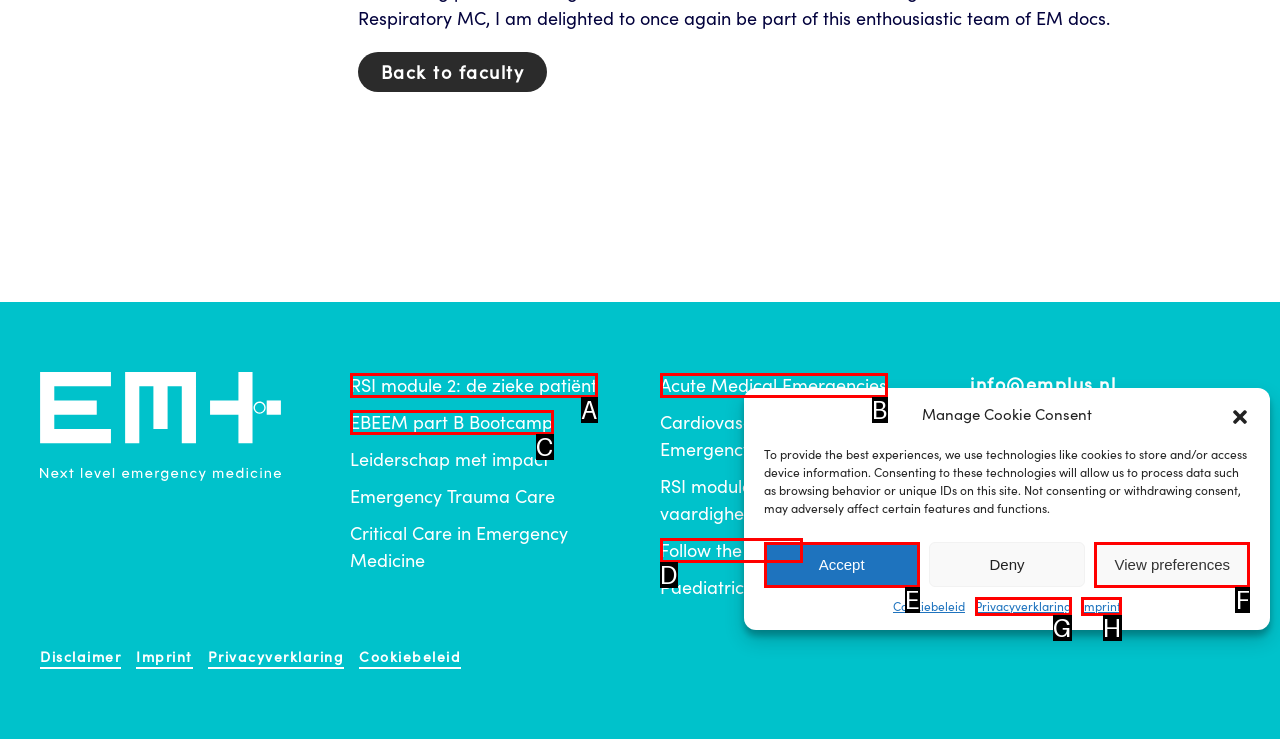Choose the letter that best represents the description: View preferences. Provide the letter as your response.

F